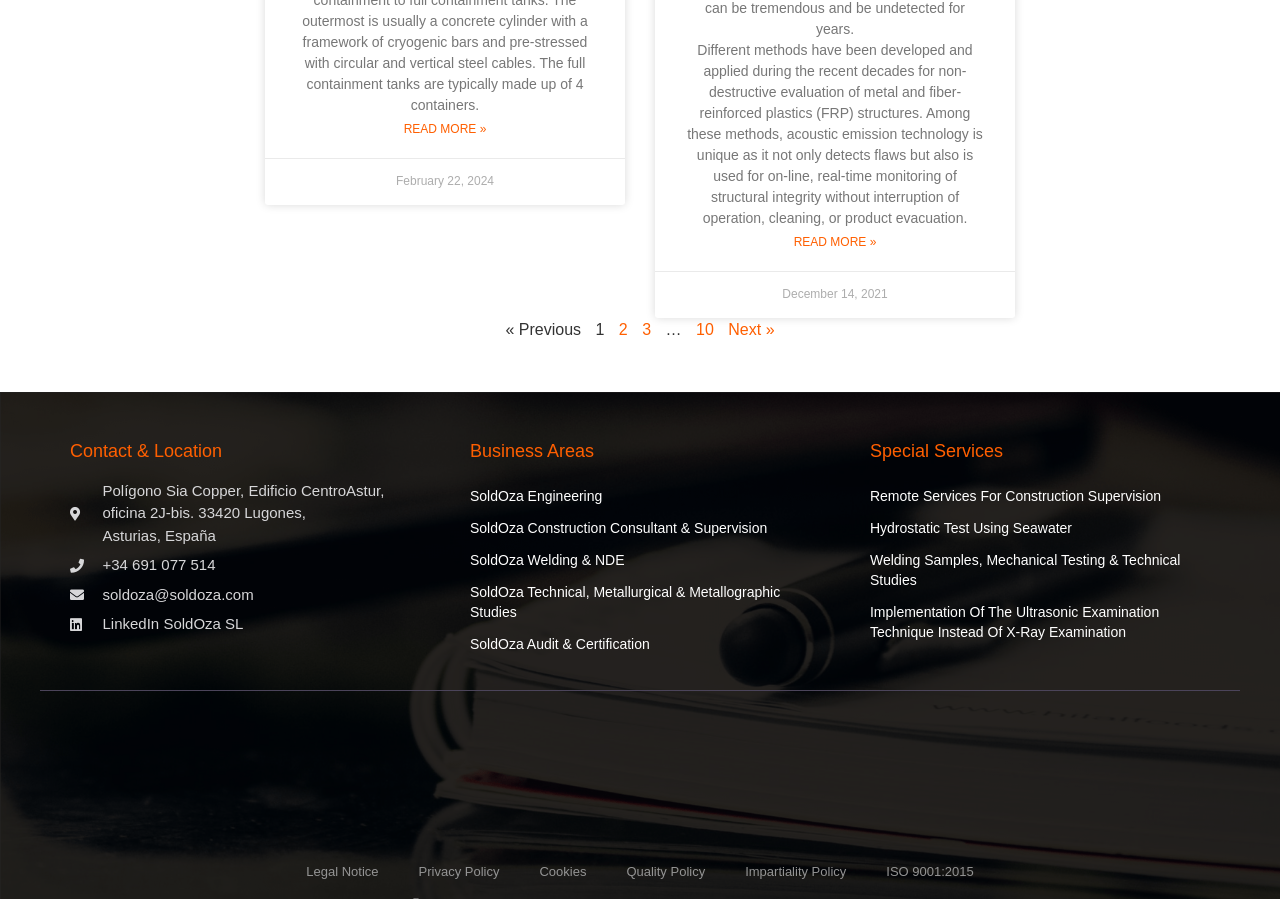Locate the bounding box coordinates of the clickable region to complete the following instruction: "Contact us through LinkedIn."

[0.055, 0.682, 0.32, 0.707]